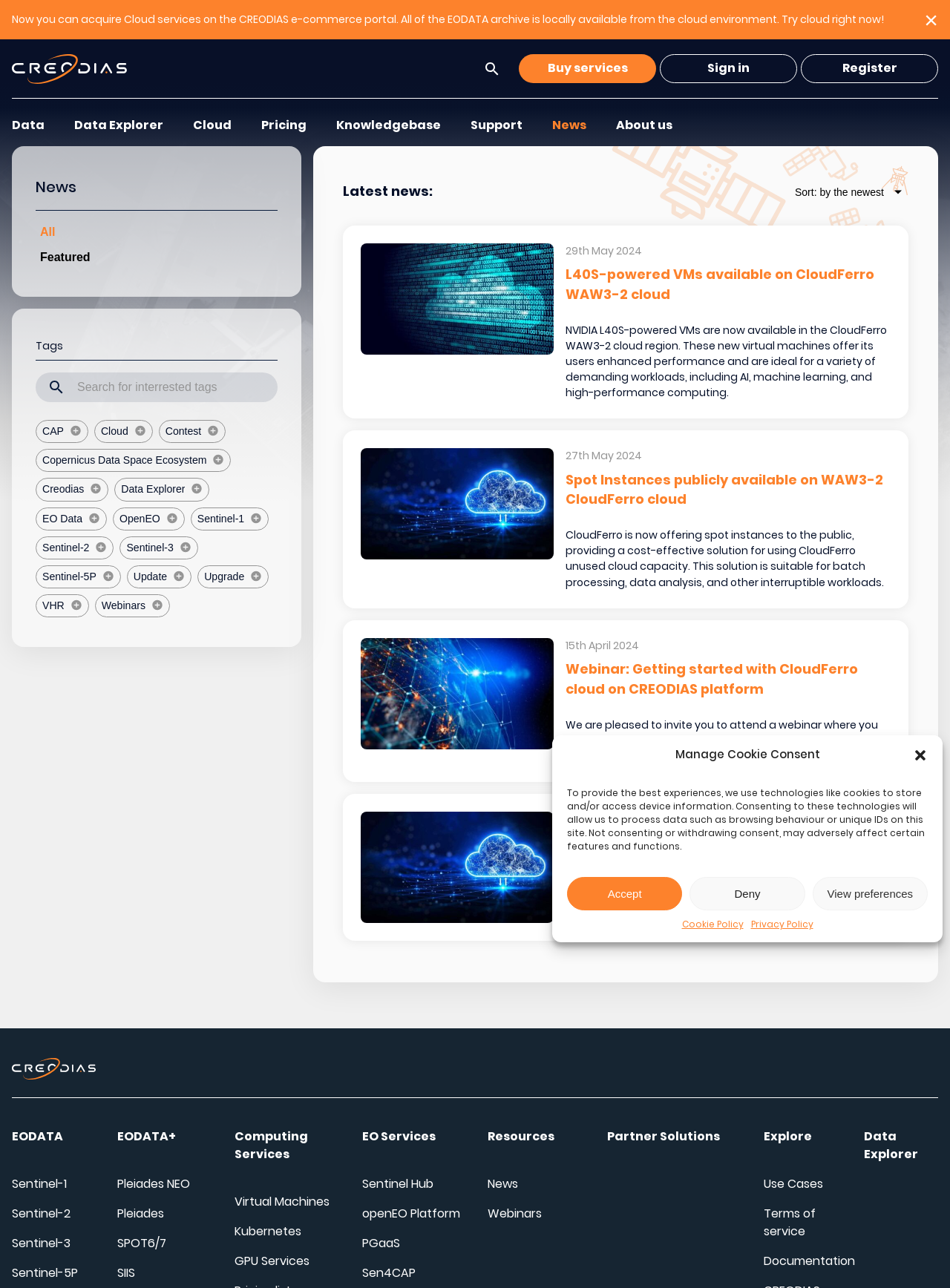Specify the bounding box coordinates of the element's region that should be clicked to achieve the following instruction: "View news". The bounding box coordinates consist of four float numbers between 0 and 1, in the format [left, top, right, bottom].

[0.581, 0.091, 0.617, 0.104]